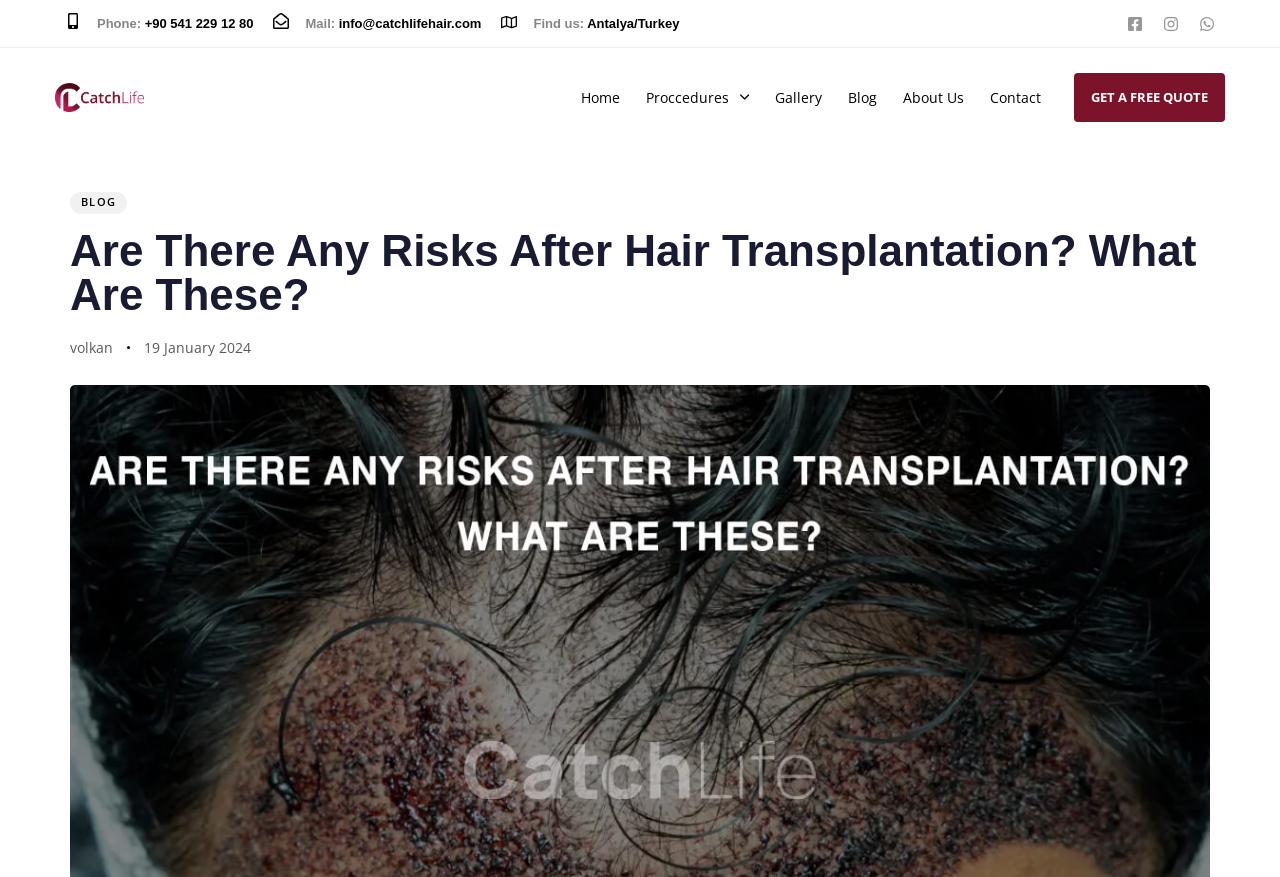Using the element description: "Gallery", determine the bounding box coordinates. The coordinates should be in the format [left, top, right, bottom], with values between 0 and 1.

[0.595, 0.055, 0.652, 0.167]